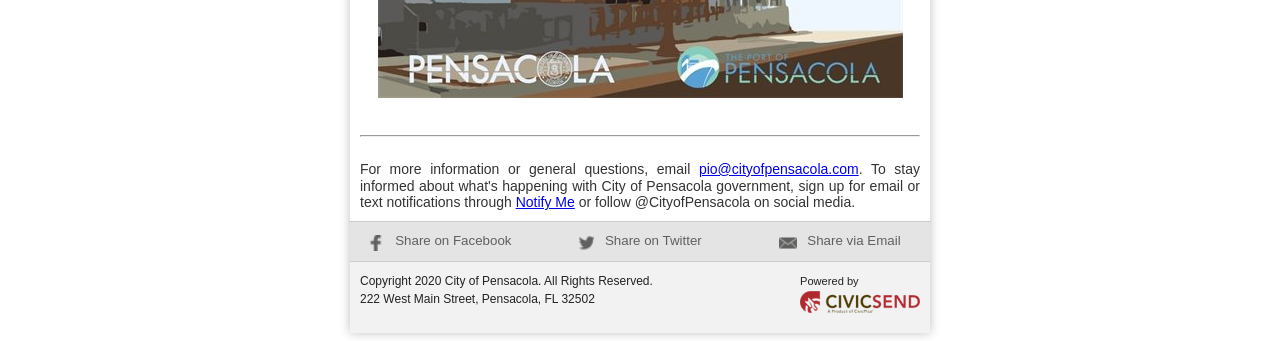How many social media sharing options are available?
Provide an in-depth answer to the question, covering all aspects.

I found the number of social media sharing options by looking at the link elements with the OCR text 'Share on Facebook', 'Share on Twitter', and 'Share via Email' which are located at the bottom of the webpage.